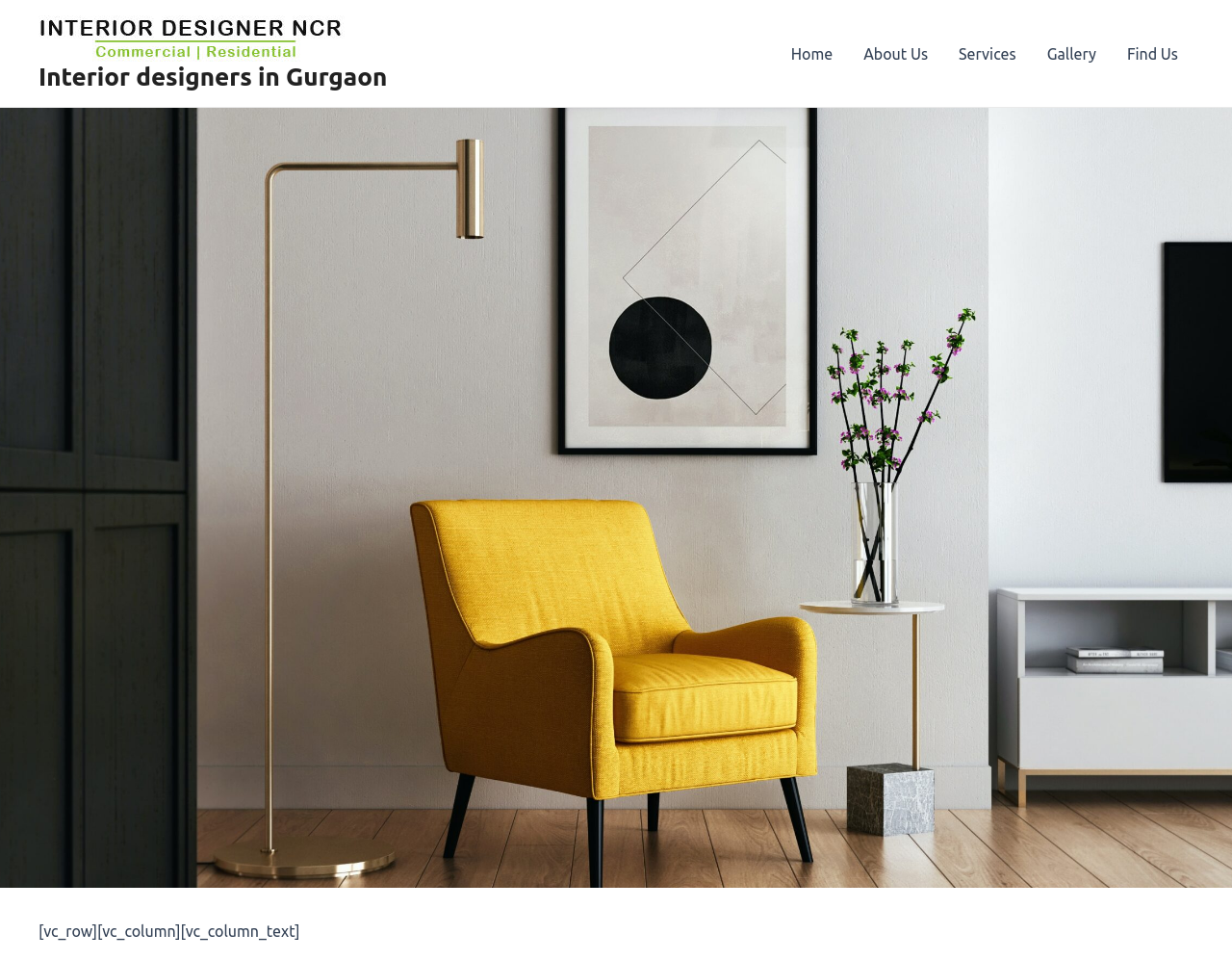How many images are present on the webpage?
Using the image, answer in one word or phrase.

1